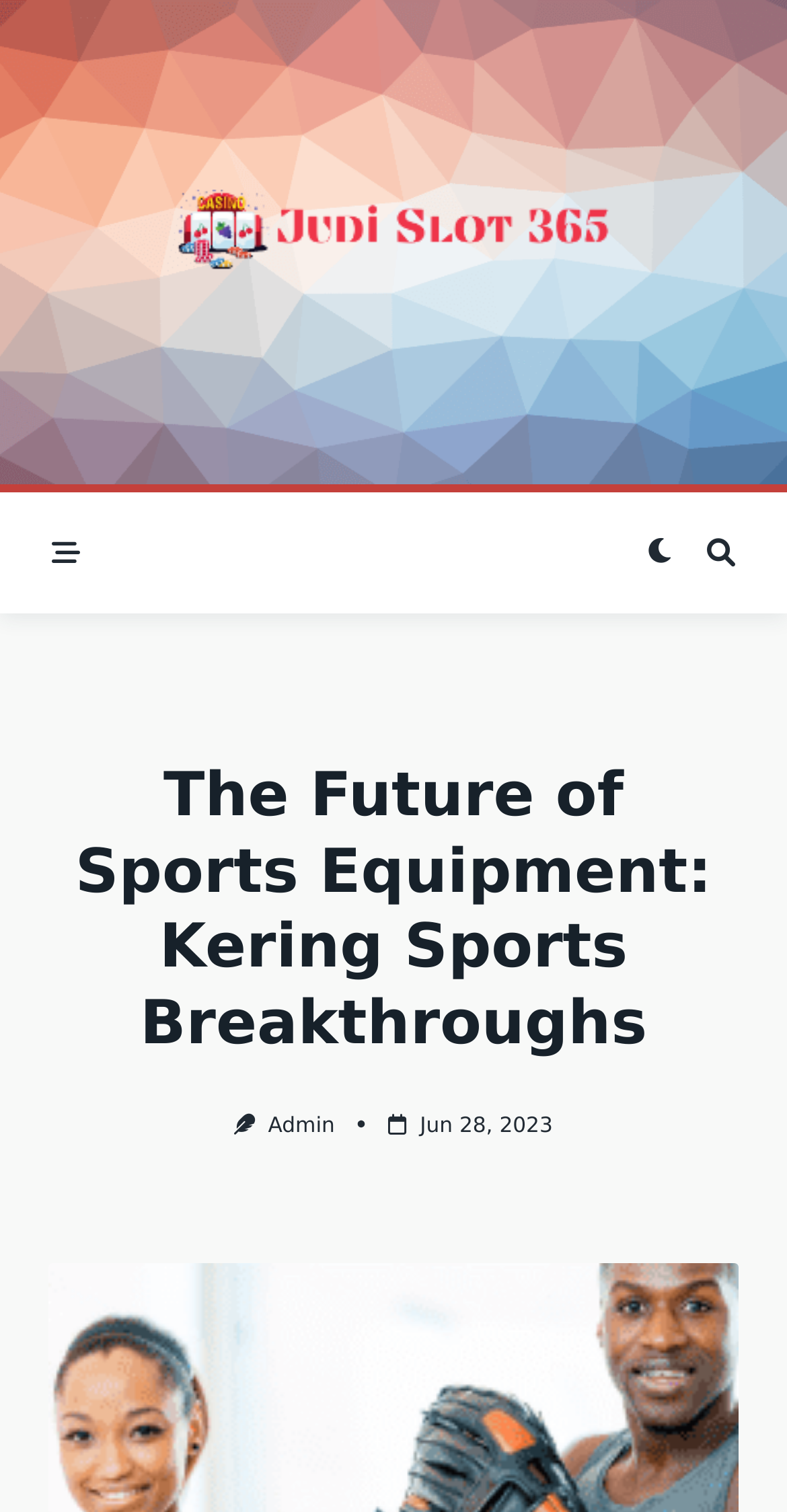How many social media buttons are there?
Please provide a detailed answer to the question.

There are three social media buttons on the webpage, represented by the icons '', '', and '', which are commonly used to represent social media platforms.